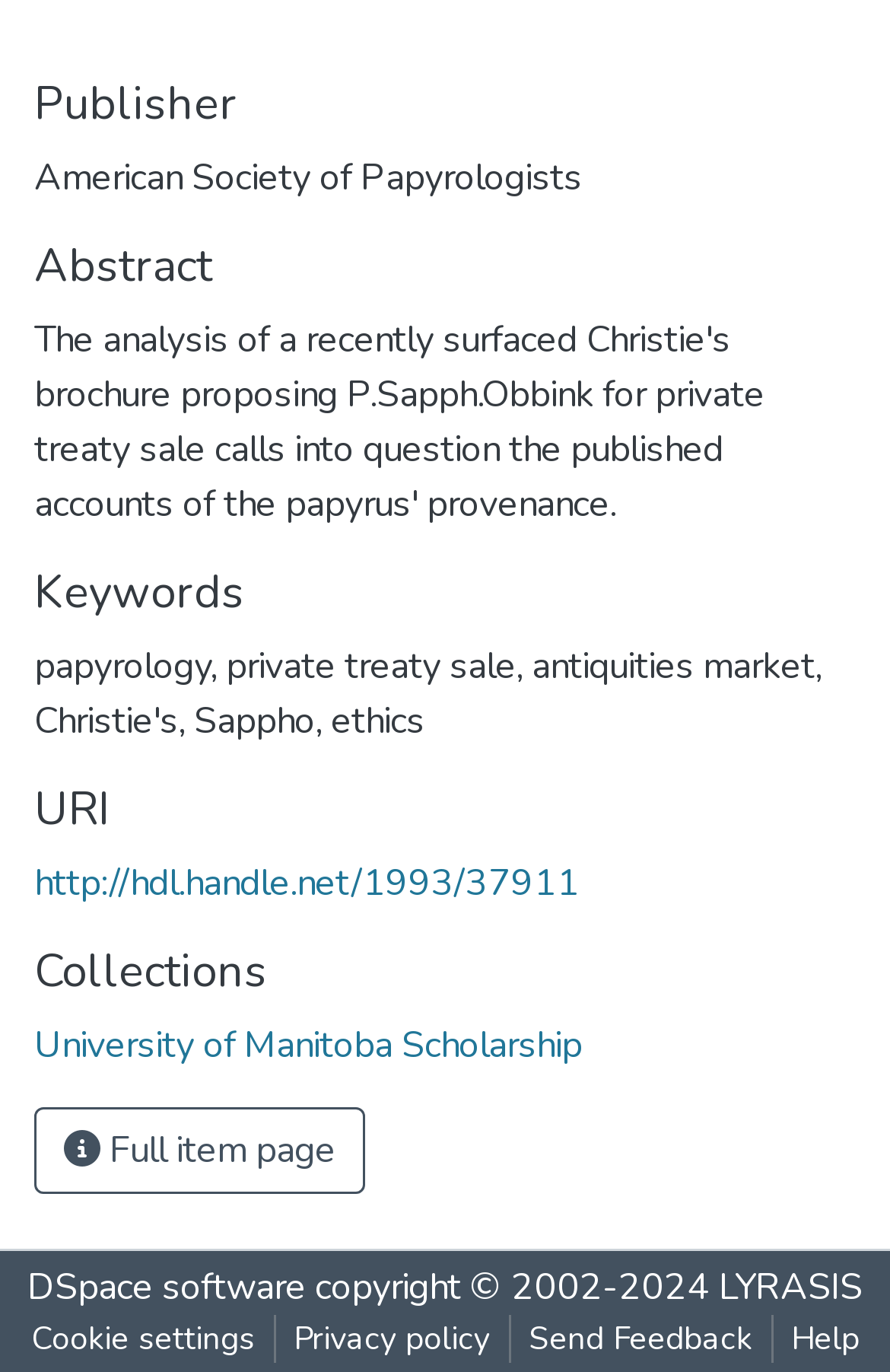Specify the bounding box coordinates of the element's area that should be clicked to execute the given instruction: "Read the News Flash". The coordinates should be four float numbers between 0 and 1, i.e., [left, top, right, bottom].

None